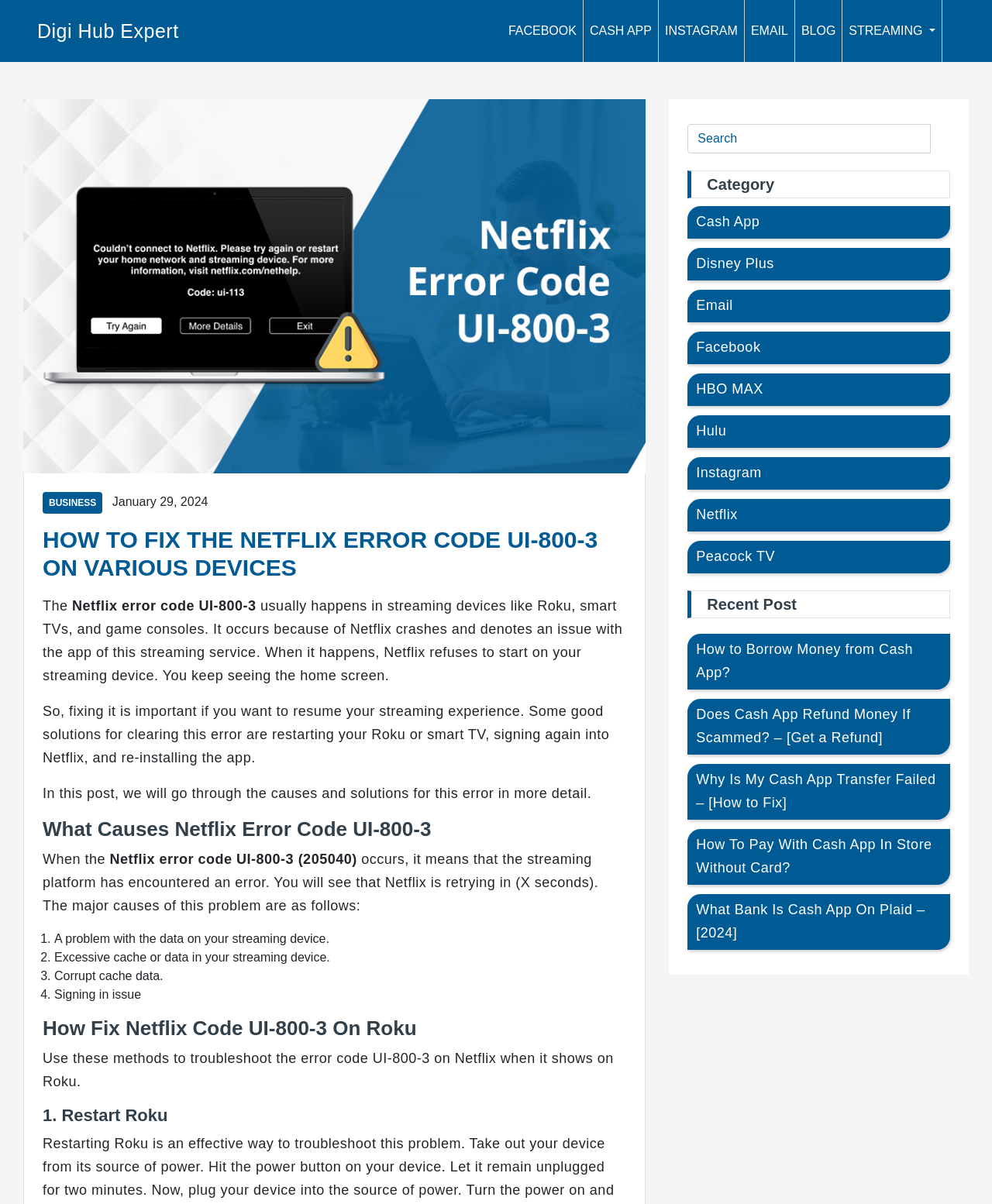Illustrate the webpage with a detailed description.

The webpage is about fixing the Netflix error code UI-800-3 on various devices. At the top, there are several social media links, including Facebook, Cash App, Instagram, and Email, aligned horizontally. Below these links, there is a button labeled "STREAMING" with a dropdown menu.

On the left side of the page, there is a vertical list of links, including "BUSINESS" and "January 29, 2024", which appears to be a date. Below this list, there is a large heading that reads "HOW TO FIX THE NETFLIX ERROR CODE UI-800-3 ON VARIOUS DEVICES".

The main content of the page is divided into sections, each with its own heading. The first section explains what the Netflix error code UI-800-3 is, stating that it usually happens on streaming devices like Roku, smart TVs, and game consoles due to Netflix crashes and app issues. The section also provides some solutions to fix the error, including restarting the device, signing out and back into Netflix, and reinstalling the app.

The next section is about the causes of the Netflix error code UI-800-3, which includes problems with data on the streaming device, excessive cache or data, corrupt cache data, and signing in issues. Each cause is listed with a number and a brief description.

The following sections provide specific solutions to fix the error code on Roku, including restarting Roku and other troubleshooting methods. There is also a search bar at the top right corner of the page, accompanied by a button.

On the right side of the page, there are several categories, including "Category" and "Recent Post", with links to other articles, such as "How to Borrow Money from Cash App?" and "Why Is My Cash App Transfer Failed – [How to Fix]".